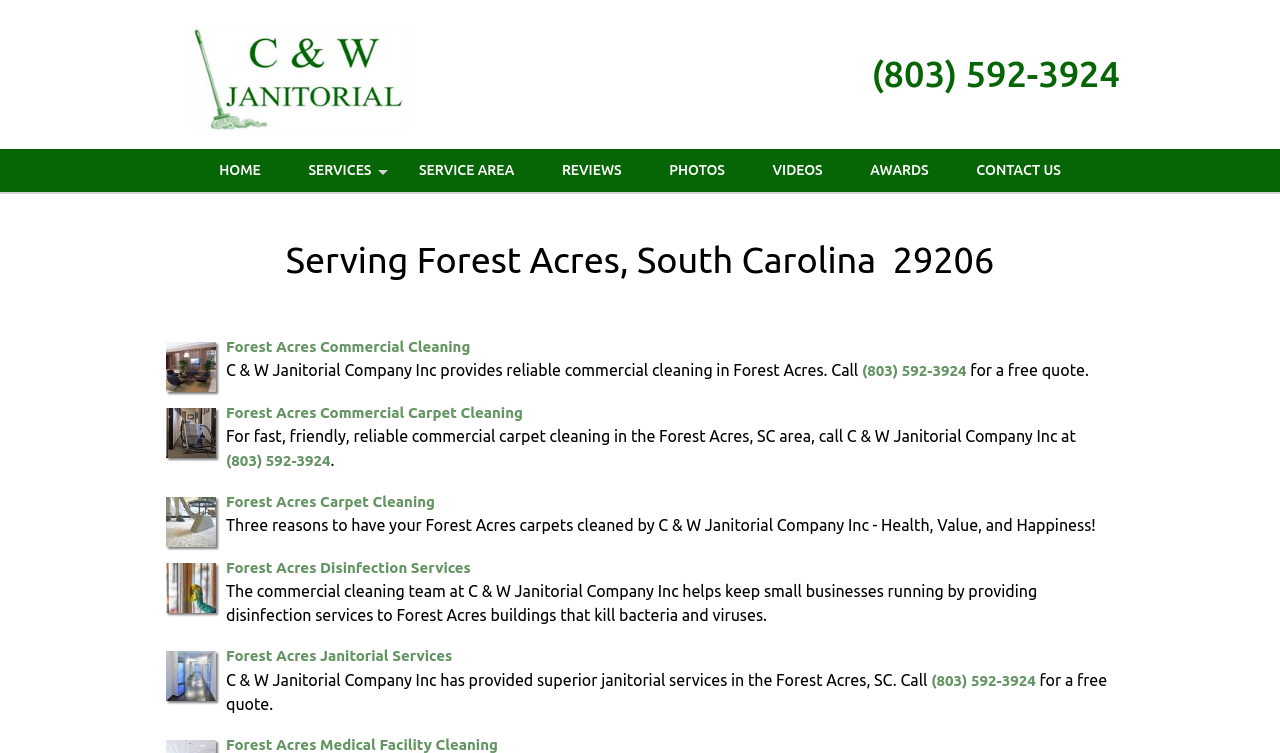Find the bounding box coordinates of the clickable element required to execute the following instruction: "Go to the home page". Provide the coordinates as four float numbers between 0 and 1, i.e., [left, top, right, bottom].

[0.154, 0.198, 0.221, 0.255]